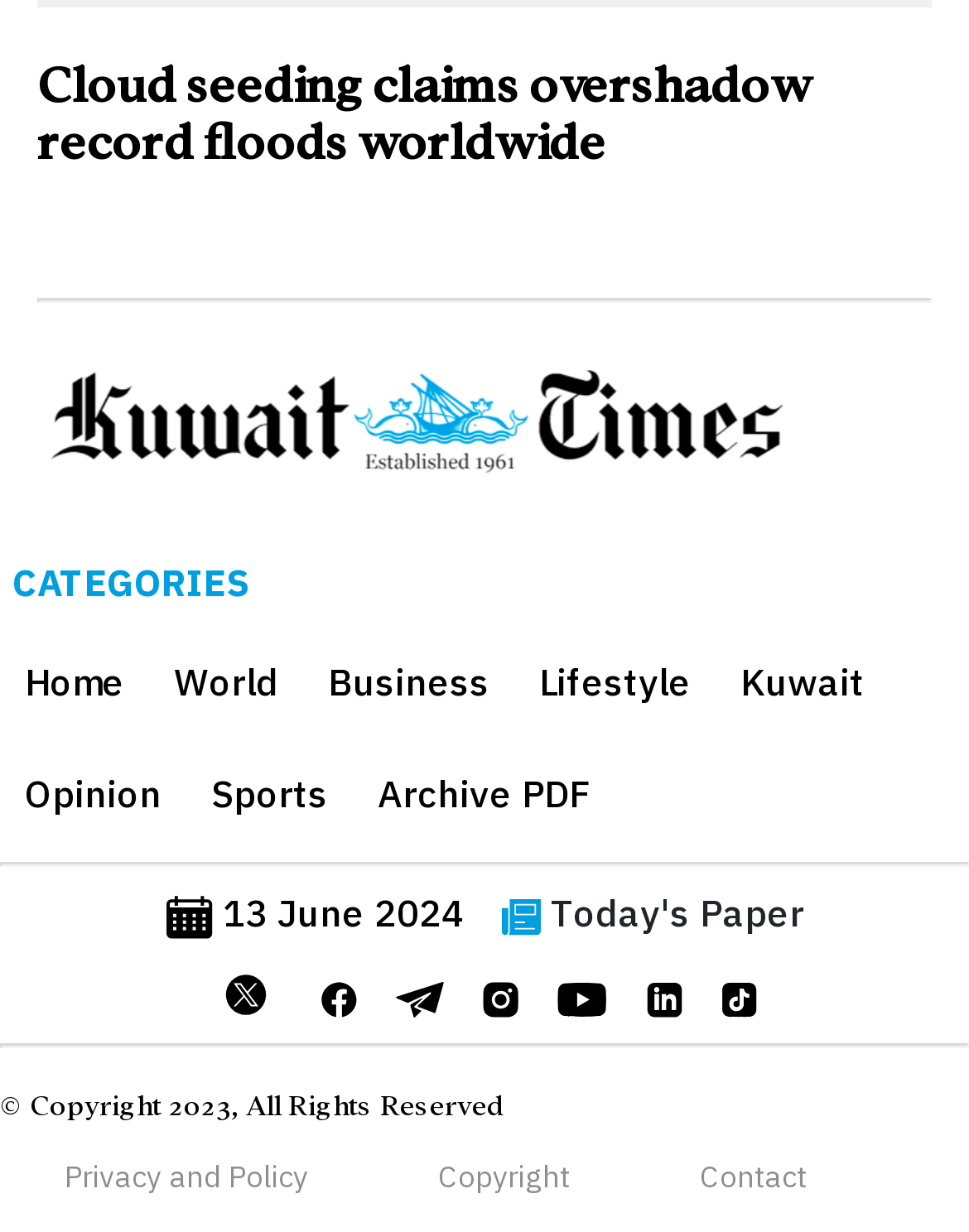Provide the bounding box coordinates of the UI element this sentence describes: "Privacy and Policy".

[0.067, 0.944, 0.318, 0.968]